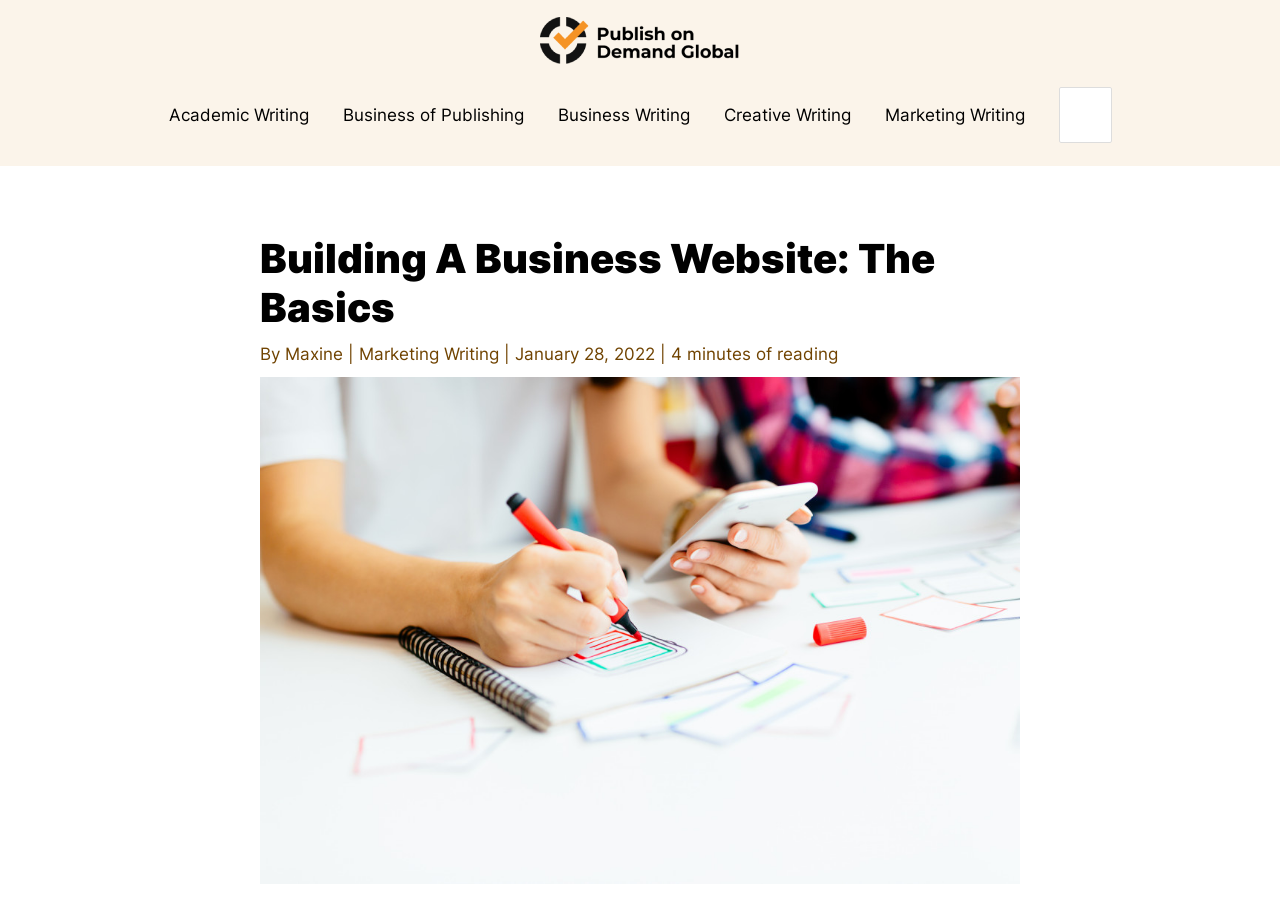From the given element description: "Business of Publishing", find the bounding box for the UI element. Provide the coordinates as four float numbers between 0 and 1, in the order [left, top, right, bottom].

[0.254, 0.089, 0.422, 0.164]